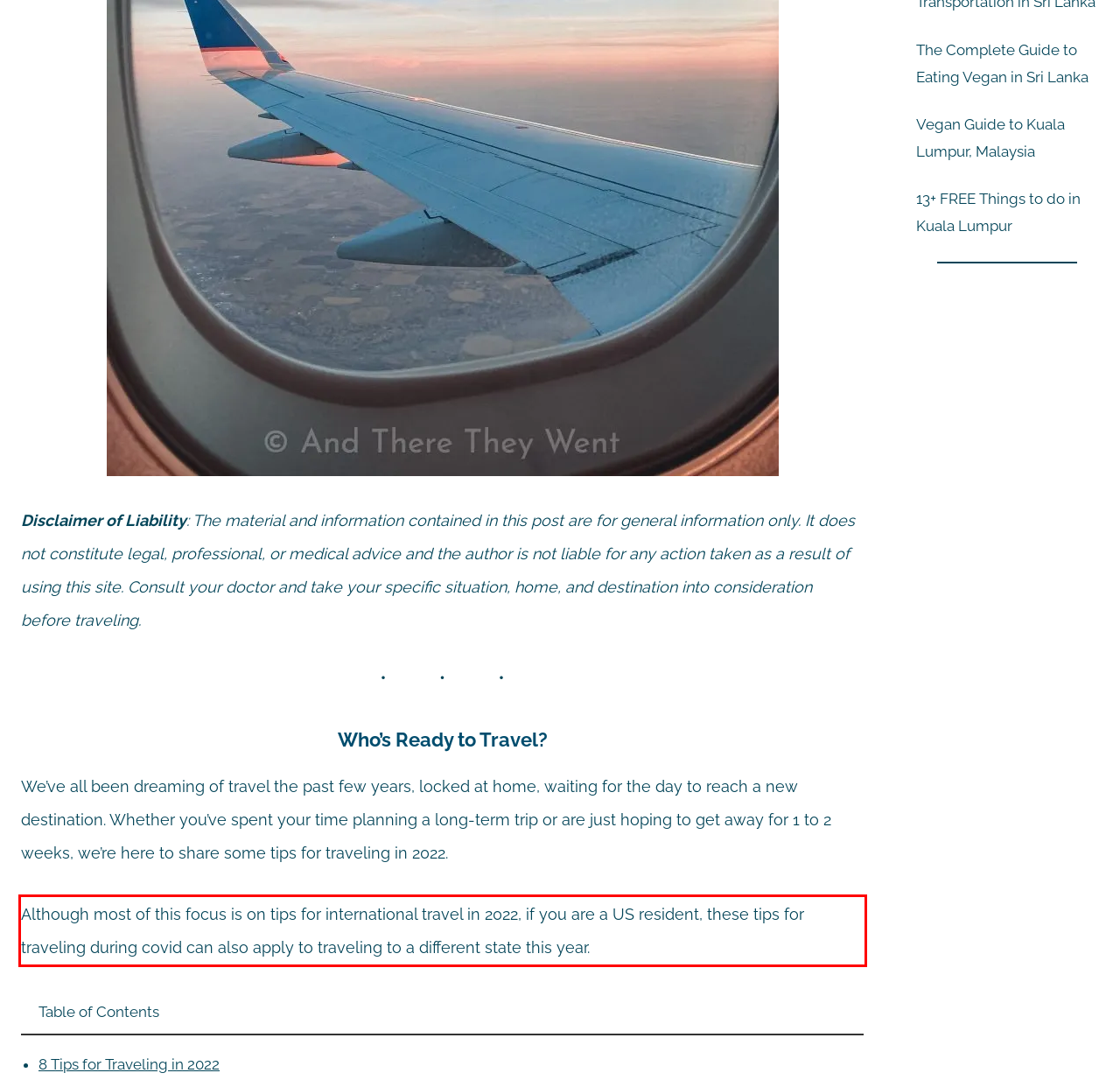Examine the screenshot of the webpage, locate the red bounding box, and generate the text contained within it.

Although most of this focus is on tips for international travel in 2022, if you are a US resident, these tips for traveling during covid can also apply to traveling to a different state this year.